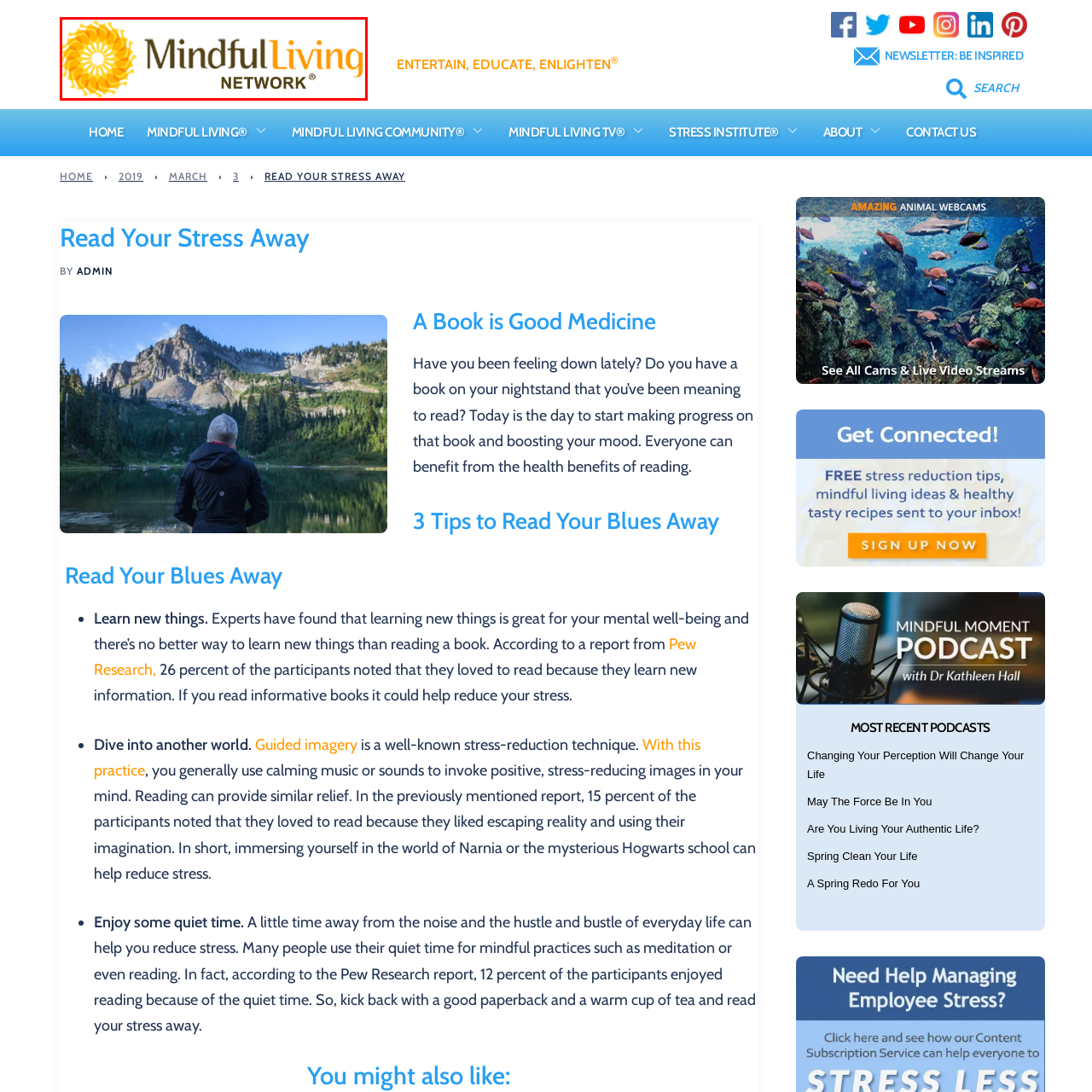Give an in-depth description of the image highlighted with the red boundary.

The image features the logo of the "Mindful Living Network," characterized by a vibrant sun-like design in shades of yellow and orange, symbolizing warmth and positivity. The text is elegantly styled, with "Mindful Living" prominently displayed in a rich brown color, signaling a focus on mindfulness and well-being. The word "NETWORK" appears in uppercase, emphasizing the community aspect of the initiative. This logo represents a platform dedicated to promoting mindfulness and wellness practices, encouraging a holistic approach to living a balanced life.